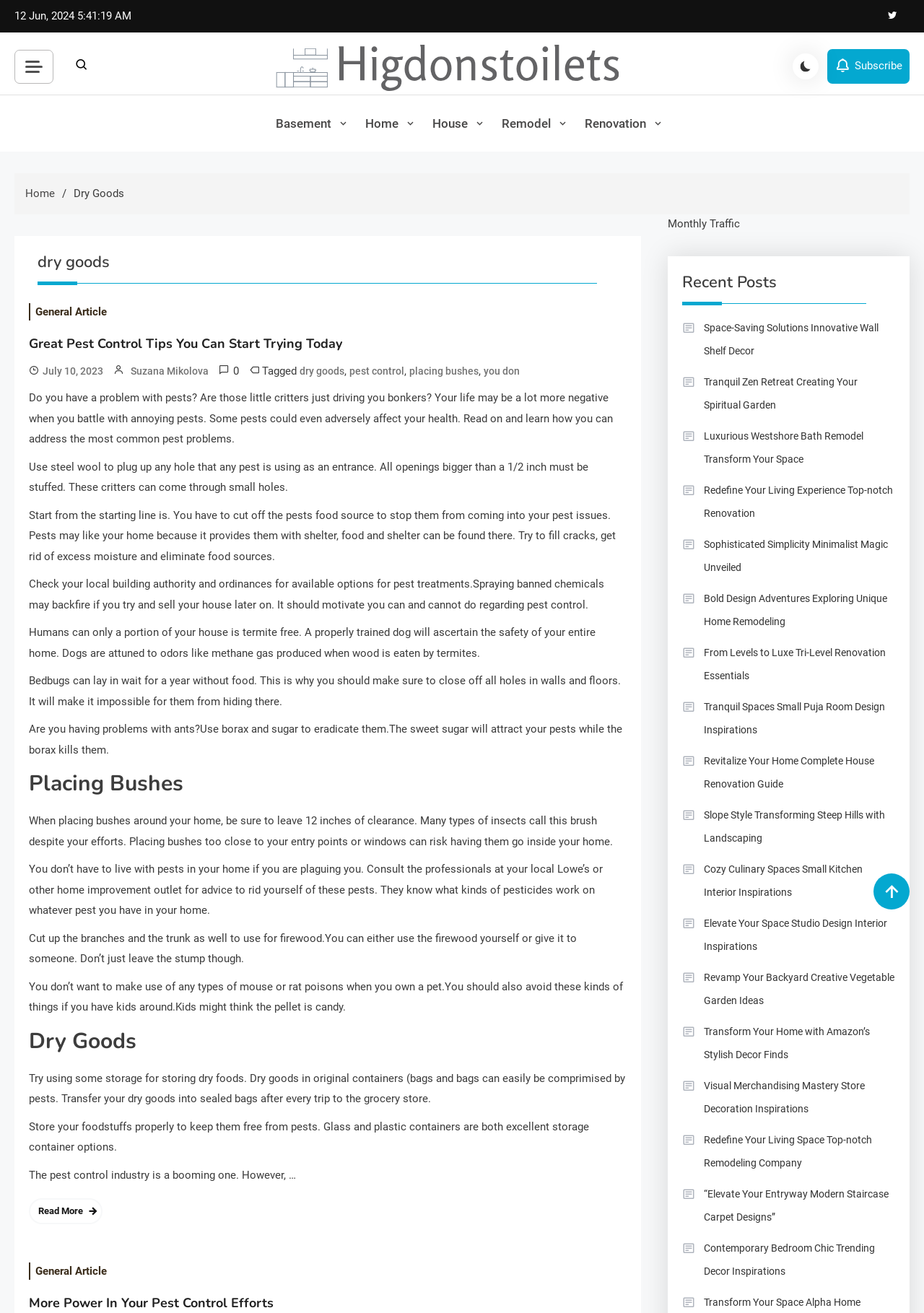What is the main topic of the article?
Using the image, provide a concise answer in one word or a short phrase.

Pest control